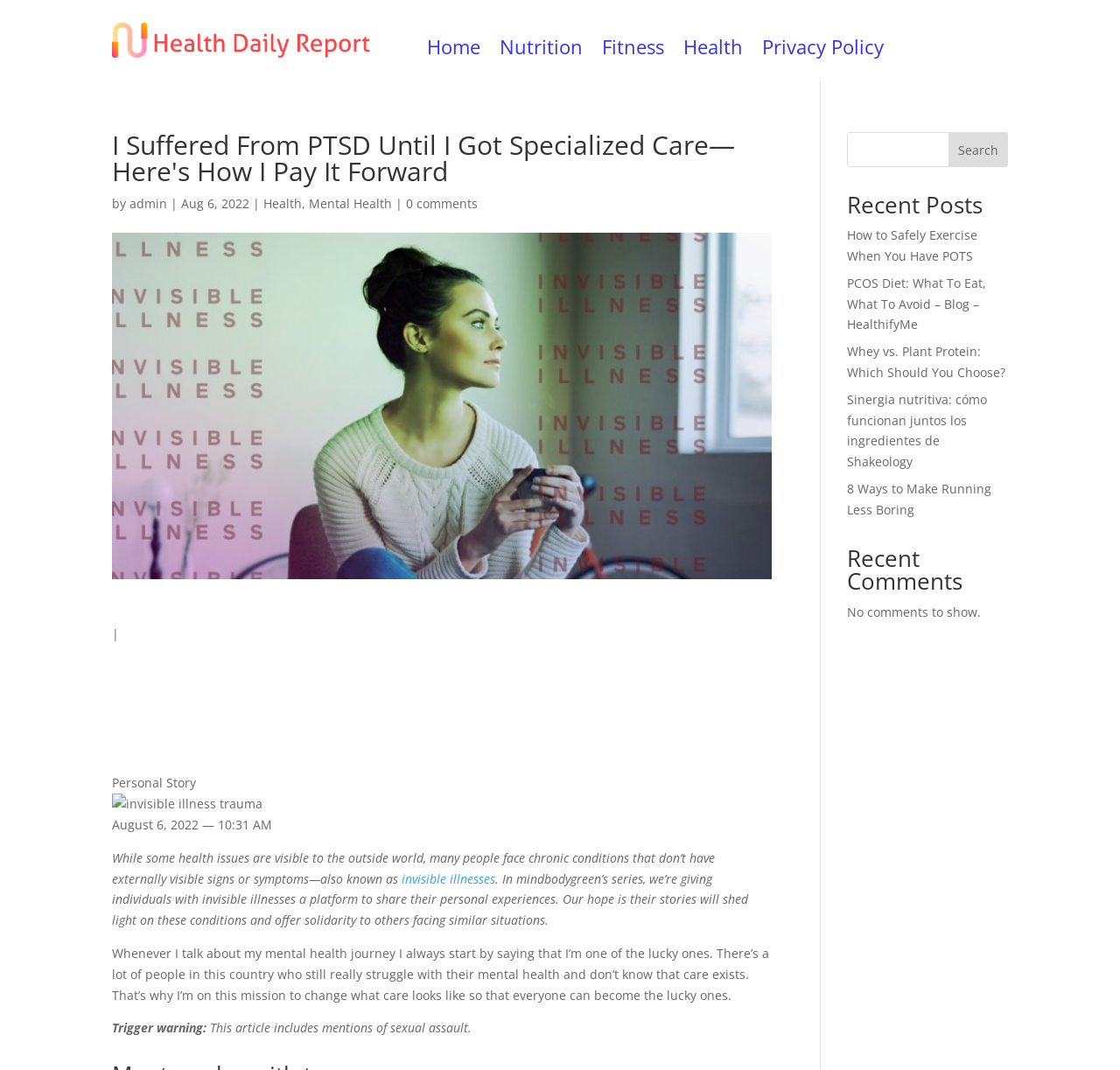Locate and extract the headline of this webpage.

I Suffered From PTSD Until I Got Specialized Care—Here's How I Pay It Forward